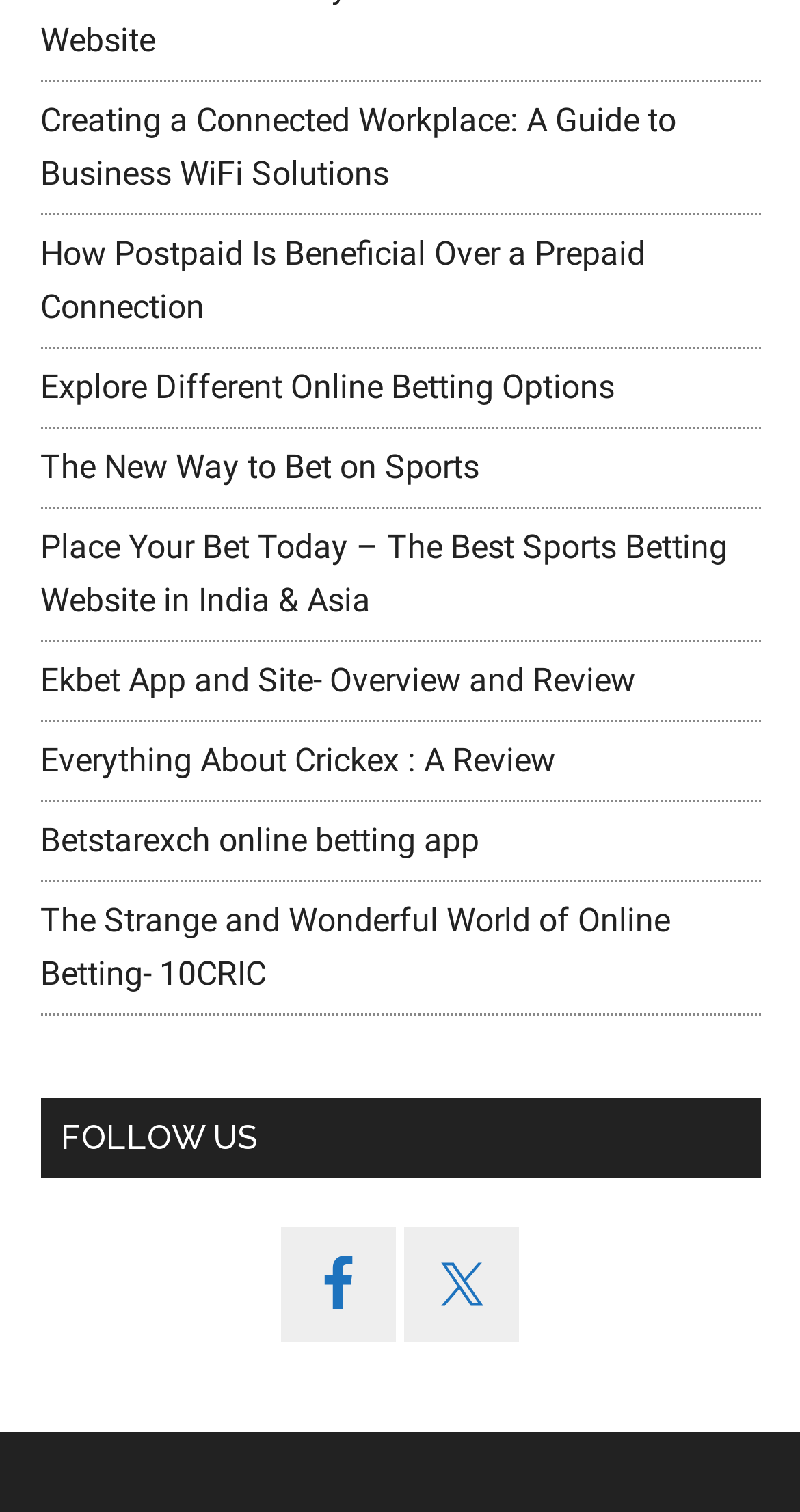Determine the bounding box for the UI element as described: "Betstarexch online betting app". The coordinates should be represented as four float numbers between 0 and 1, formatted as [left, top, right, bottom].

[0.05, 0.542, 0.599, 0.568]